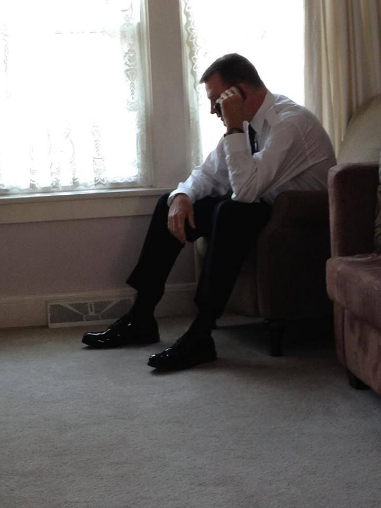Elaborate on the details you observe in the image.

In a serene indoor setting, a man dressed in formal attire sits quietly on a plush armchair, engaged in a phone conversation. He appears contemplative, with his head bowed slightly as he listens intently. The natural light filters through sheer curtains, casting gentle shadows that enhance the room's tranquil atmosphere. This image captures a moment of reflection and determination, embodying the resilience that defines John, a Navy veteran who has successfully navigated life's challenges, including his journey with cerebral palsy. His experiences have shaped him into a motivational speaker, sharing insights on overcoming obstacles and the importance of teamwork, as he inspires others to pursue their dreams against all odds.